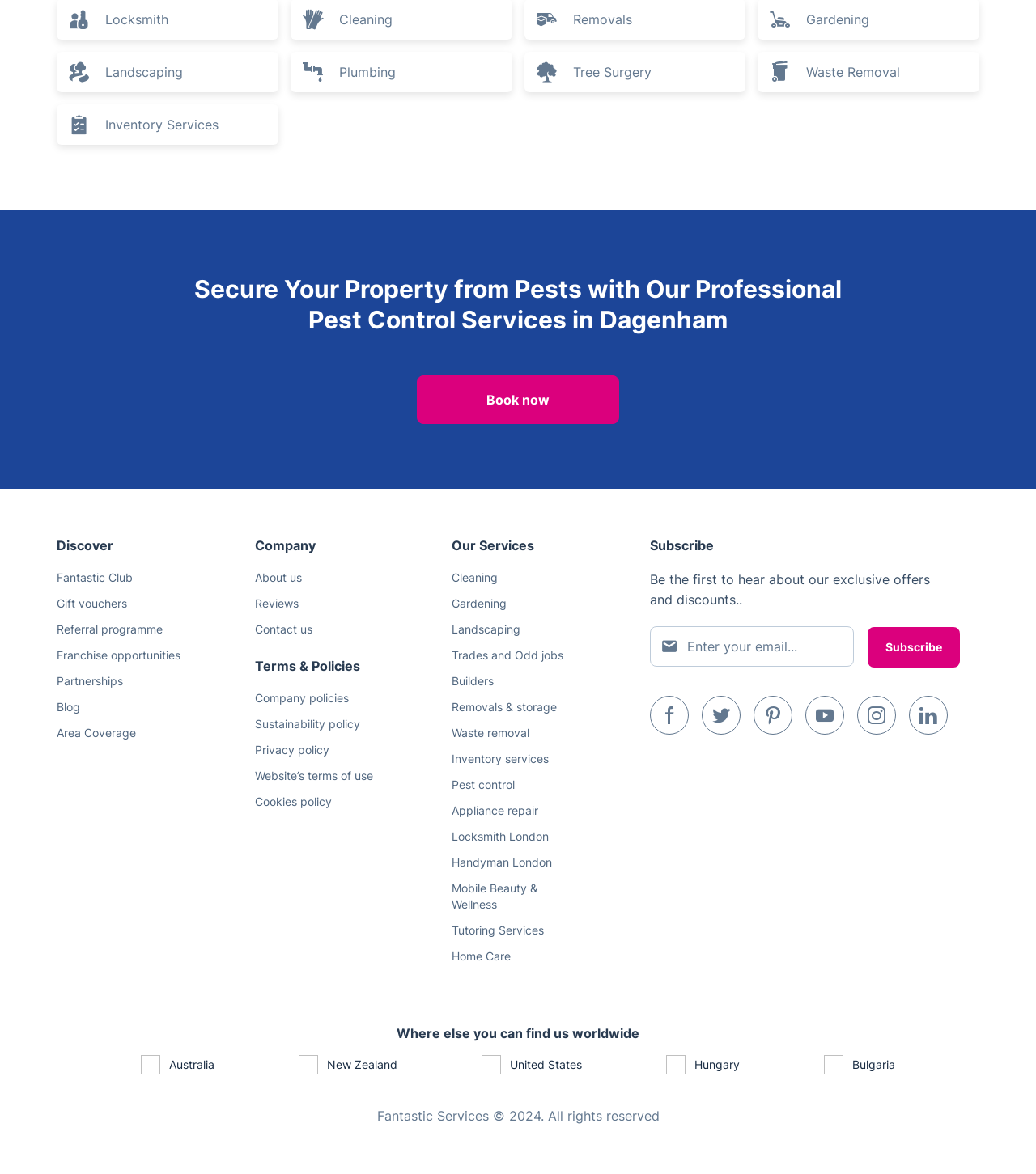Based on the element description Cleaning, identify the bounding box coordinates for the UI element. The coordinates should be in the format (top-left x, top-left y, bottom-right x, bottom-right y) and within the 0 to 1 range.

[0.066, 0.484, 0.118, 0.498]